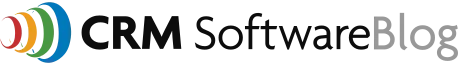Elaborate on all the elements present in the image.

The image showcases the logo of "CRM Software Blog," prominently displayed with an appealing, colorful design that includes circles in vibrant shades of blue, green, red, and yellow. The text "CRM Software Blog" is presented in a bold, modern font, emphasizing its role as a trusted source of information and insights on Customer Relationship Management (CRM) systems. This logo is a central element of the blog's branding, which focuses on providing valuable content related to Microsoft Dynamics 365 and the broader CRM landscape.